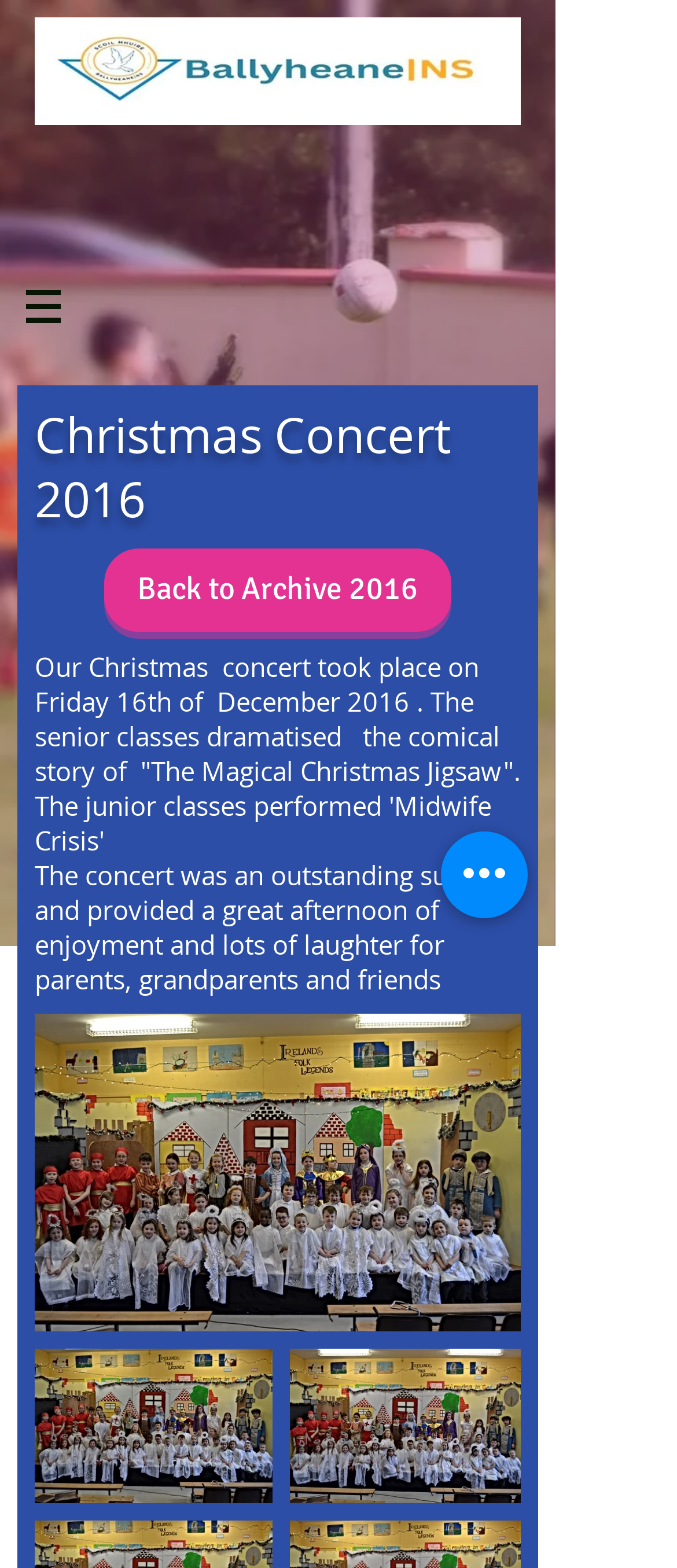How many links are there below the concert description?
Identify the answer in the screenshot and reply with a single word or phrase.

3